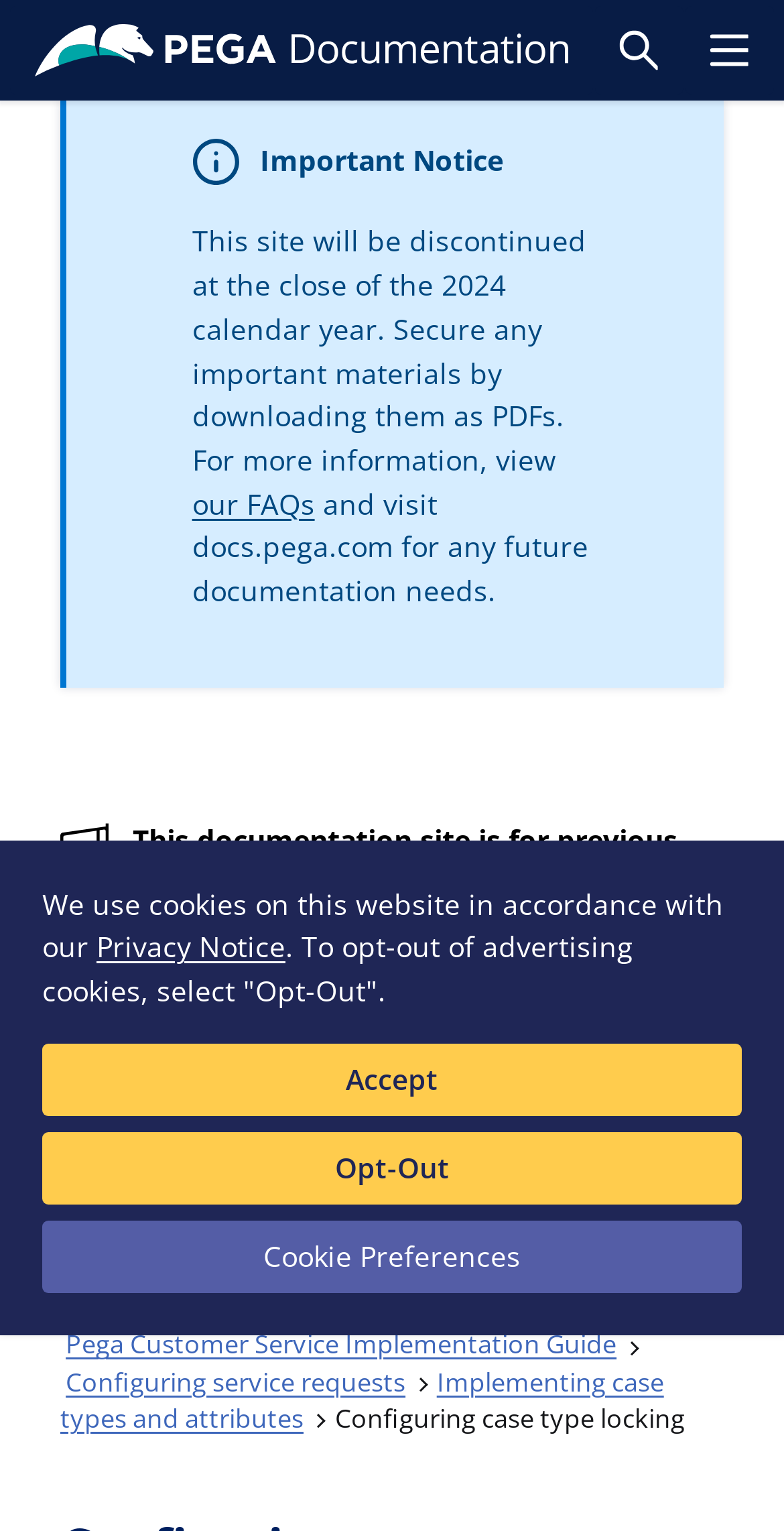Given the element description: "aria-label="Back to home"", predict the bounding box coordinates of this UI element. The coordinates must be four float numbers between 0 and 1, given as [left, top, right, bottom].

None